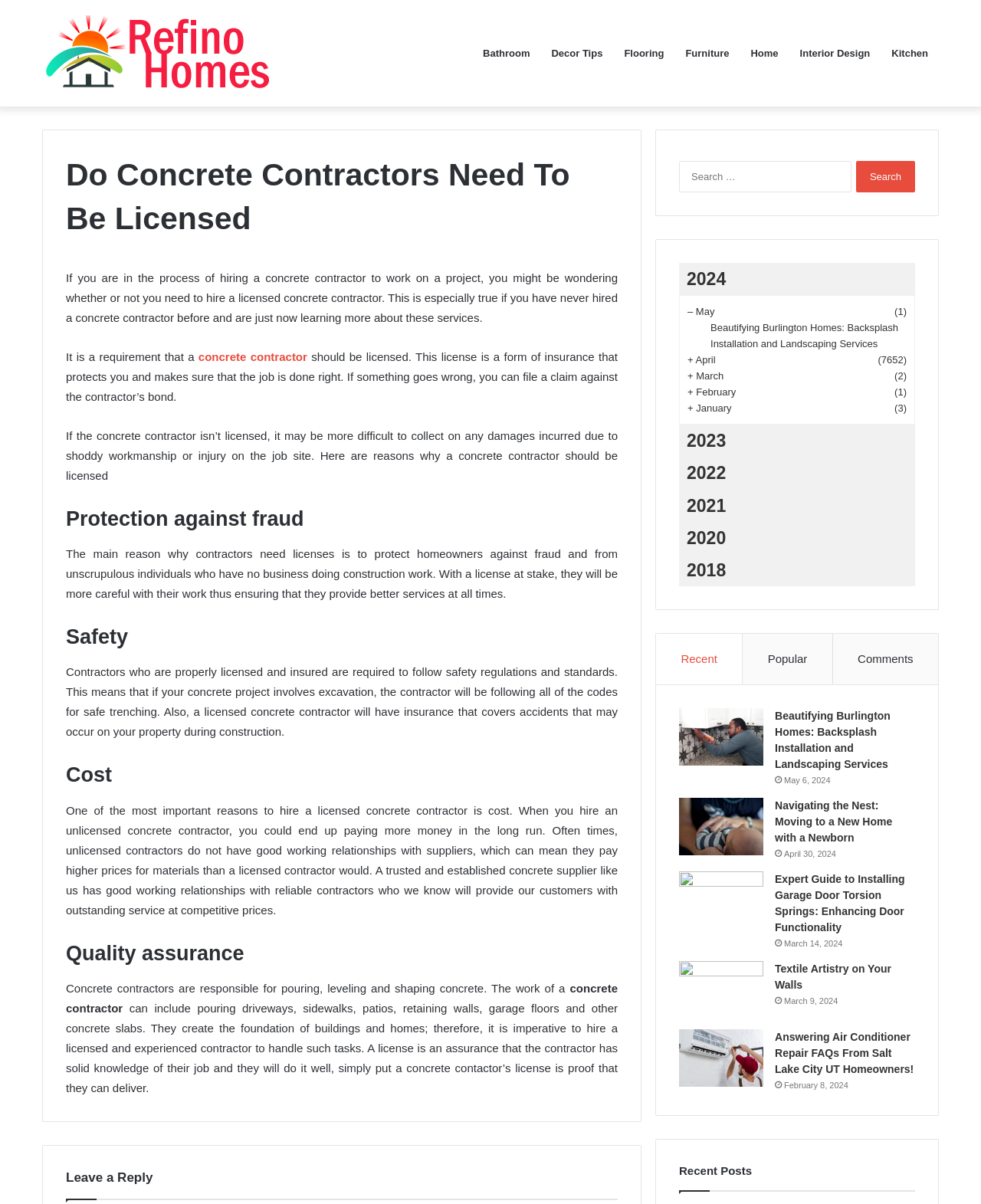Determine the bounding box coordinates for the clickable element to execute this instruction: "Click on the 'Search' button". Provide the coordinates as four float numbers between 0 and 1, i.e., [left, top, right, bottom].

[0.873, 0.134, 0.933, 0.16]